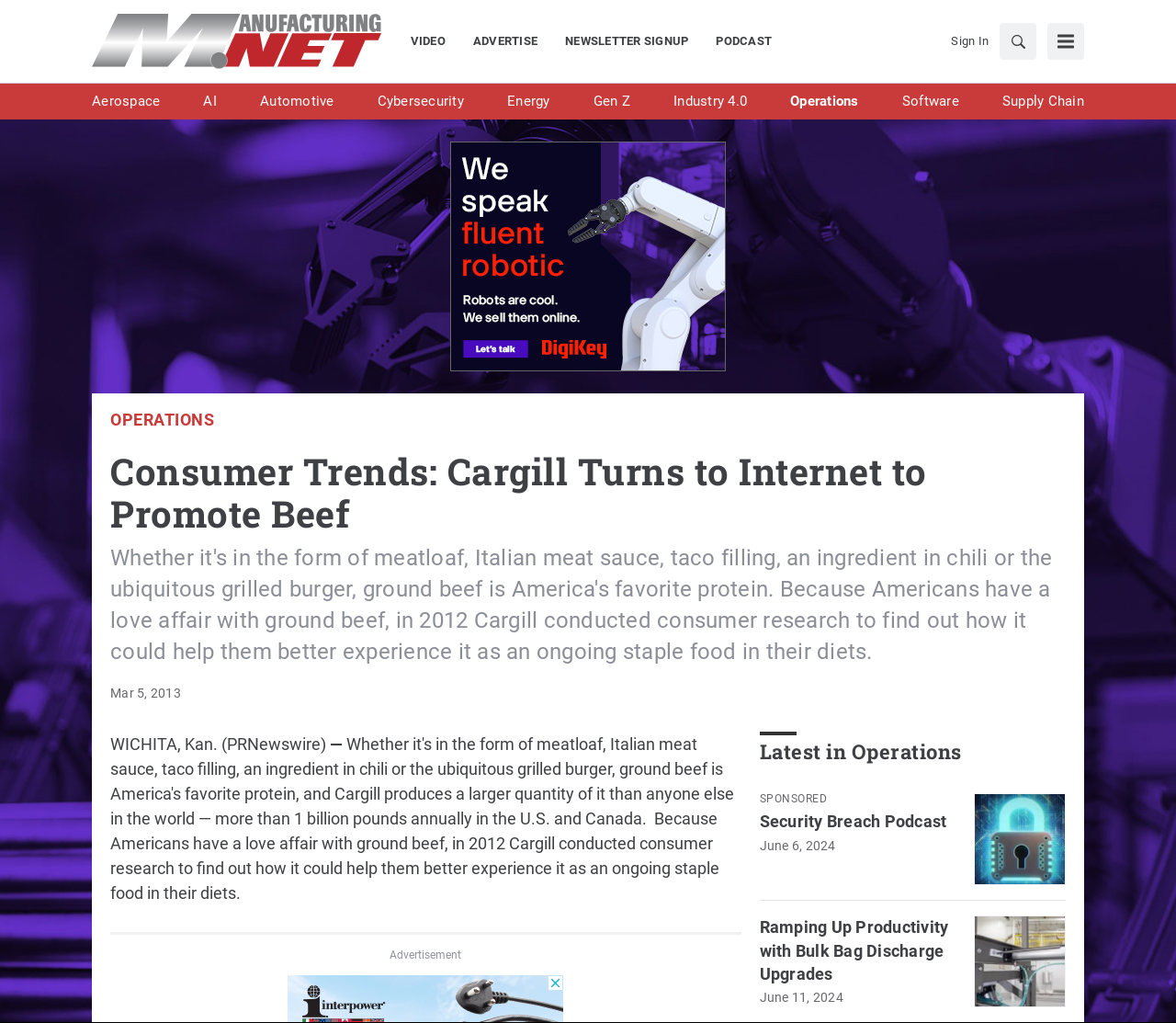What is the quantity of ground beef produced by Cargill annually?
Answer the question with a single word or phrase derived from the image.

1 billion pounds